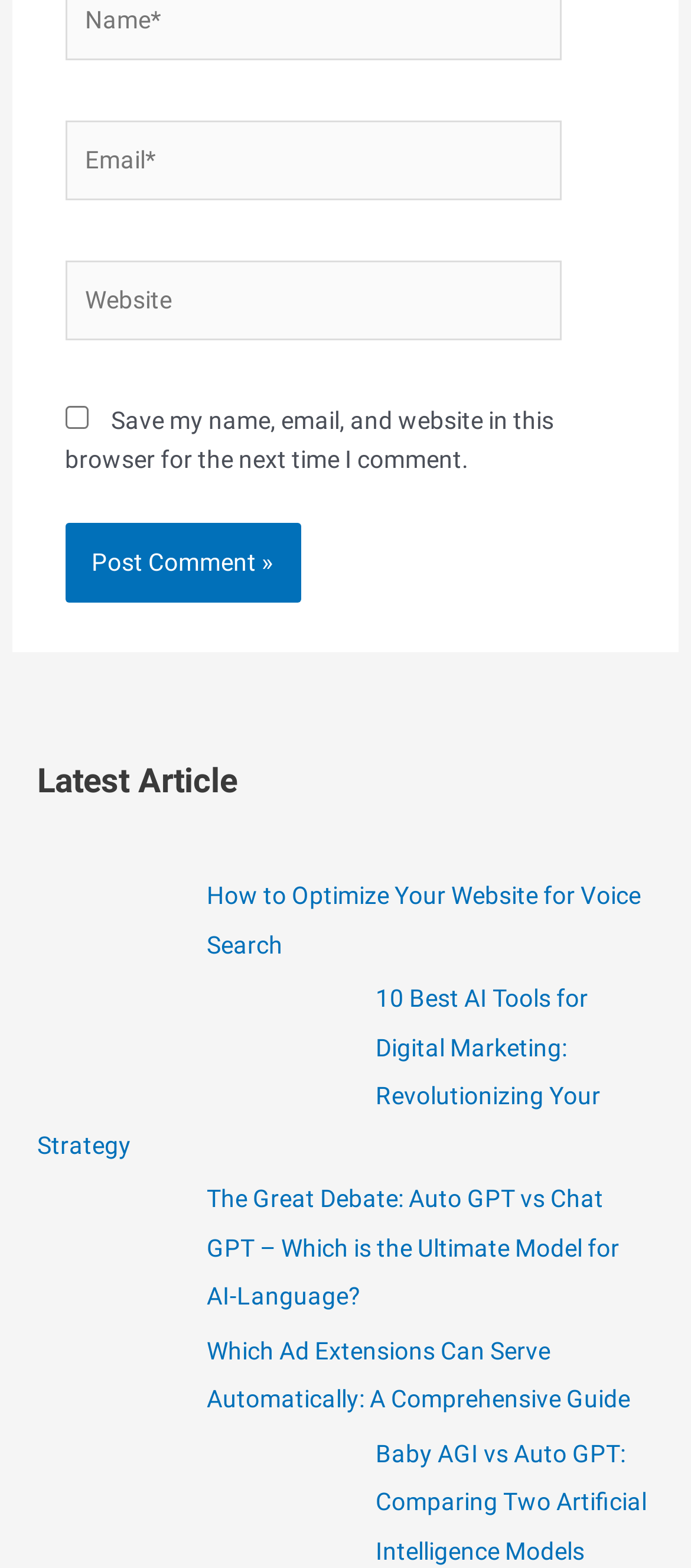Please find the bounding box coordinates of the element that must be clicked to perform the given instruction: "click on the 'SALES' link". The coordinates should be four float numbers from 0 to 1, i.e., [left, top, right, bottom].

None